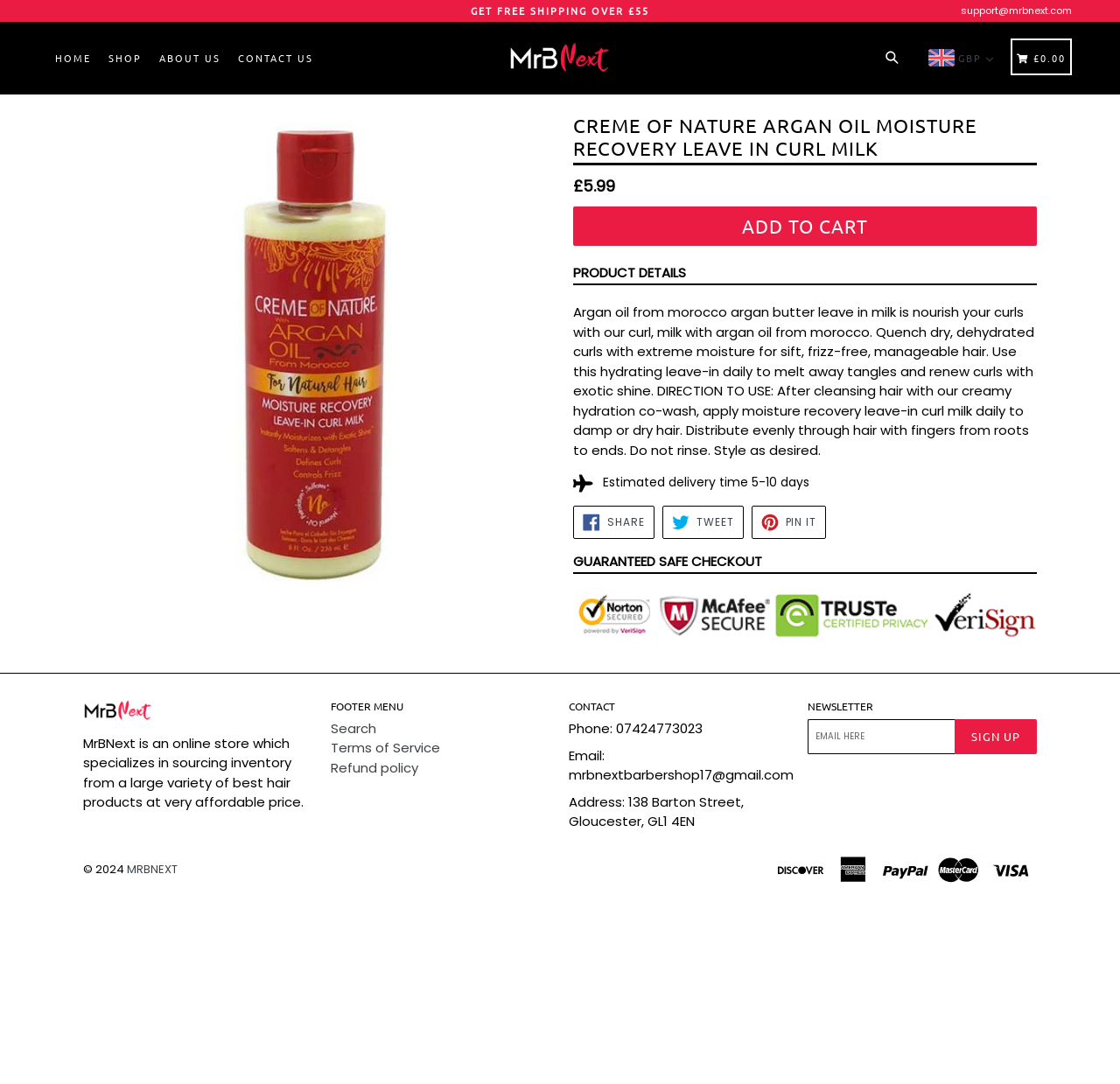Identify the bounding box coordinates for the region to click in order to carry out this instruction: "View product details". Provide the coordinates using four float numbers between 0 and 1, formatted as [left, top, right, bottom].

[0.512, 0.243, 0.612, 0.262]